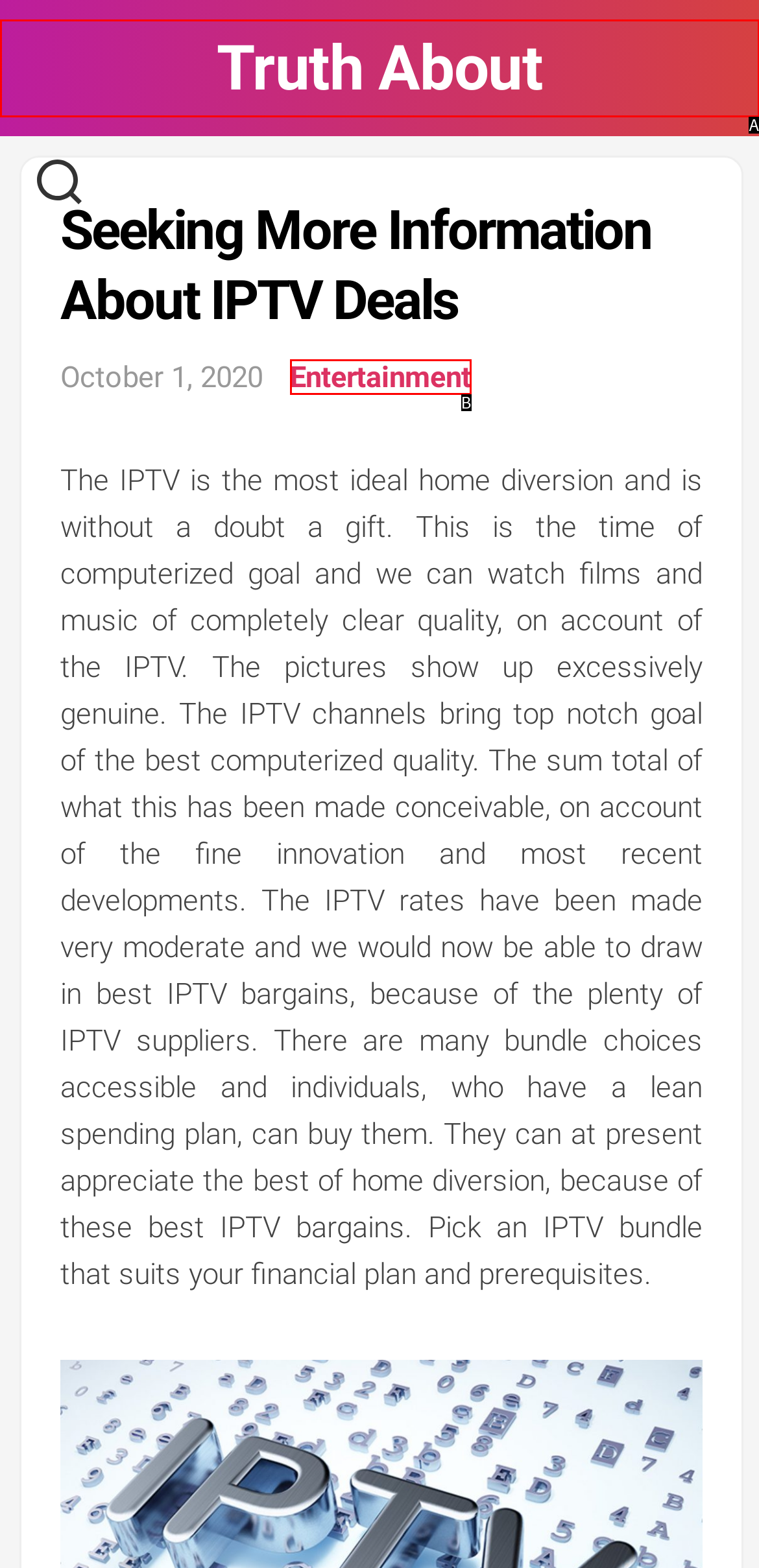Identify which option matches the following description: Truth About
Answer by giving the letter of the correct option directly.

A